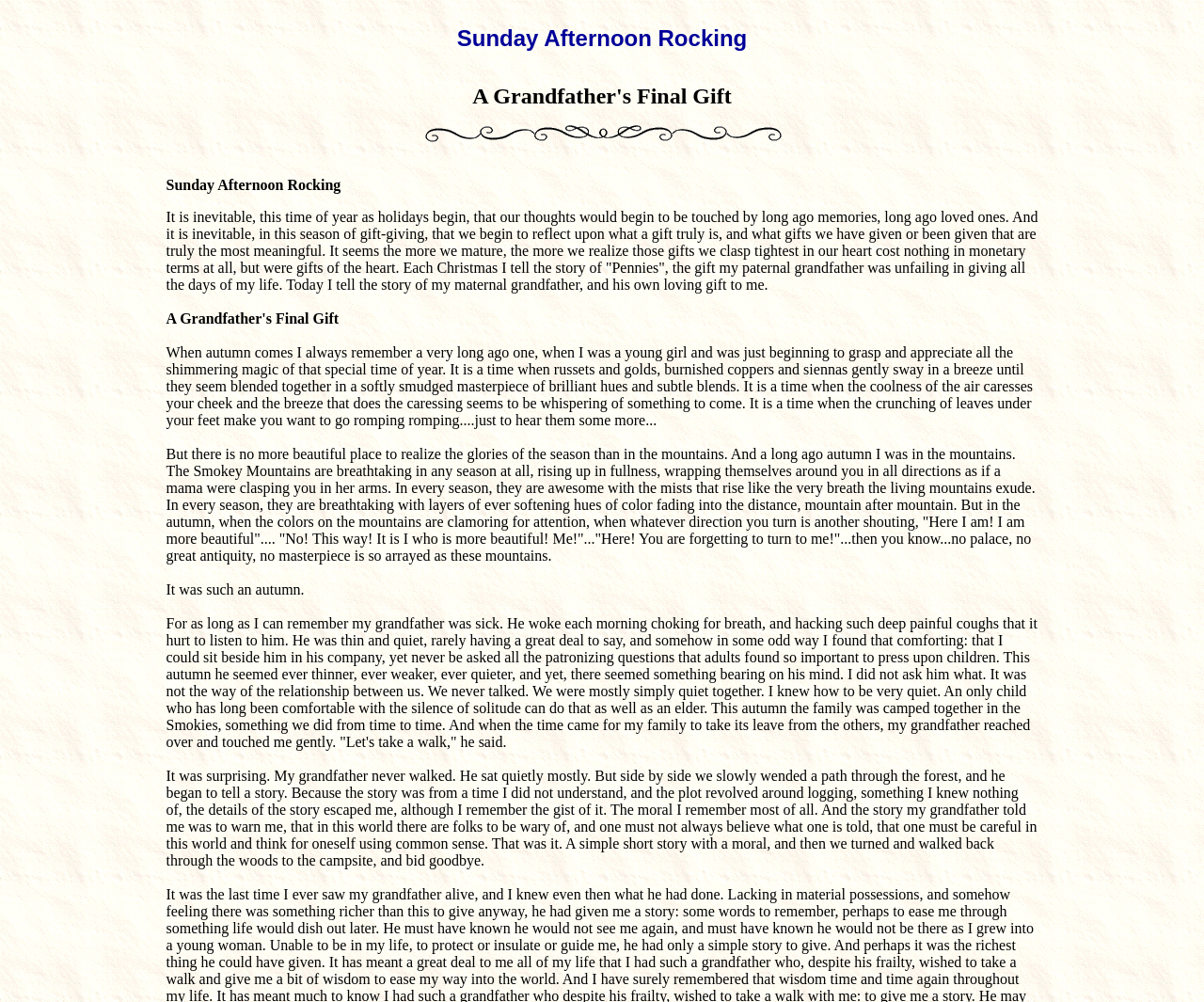Provide a thorough summary of the webpage.

The webpage "Afternoon Rocking" features a layout with a prominent image at the top, taking up about a third of the screen, with a subtle margin from the top edge. Below the image, there is a block of text that spans almost the entire width of the page, divided into four paragraphs.

The first paragraph is a poetic description of autumn, evoking the sensory experiences of the season, with vivid imagery of colors, sounds, and sensations. The text is positioned near the top of the page, with a small margin from the image above.

The second paragraph continues the autumn theme, describing the beauty of the Smoky Mountains during this season. The text is positioned below the first paragraph, with a small gap in between.

The third paragraph is a brief, poignant sentence that serves as a transition to the next section.

The fourth and longest paragraph tells a personal story about the author's grandfather, who was sick and weak, but shared a meaningful walk and story with the author in the Smoky Mountains. The text is positioned below the third paragraph, with a small gap in between.

Throughout the page, the text is arranged in a clear and readable format, with ample whitespace to separate the paragraphs and create a sense of flow. The image at the top adds a visual element to the page, but the focus is on the storytelling and descriptive text.